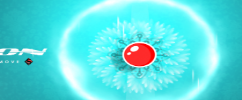What is the name of the game featured in the image?
Provide an in-depth and detailed answer to the question.

The caption explicitly states that the image showcases artwork from the game 'Hexon', which is part of a series of games discussed in recent gaming discussions.